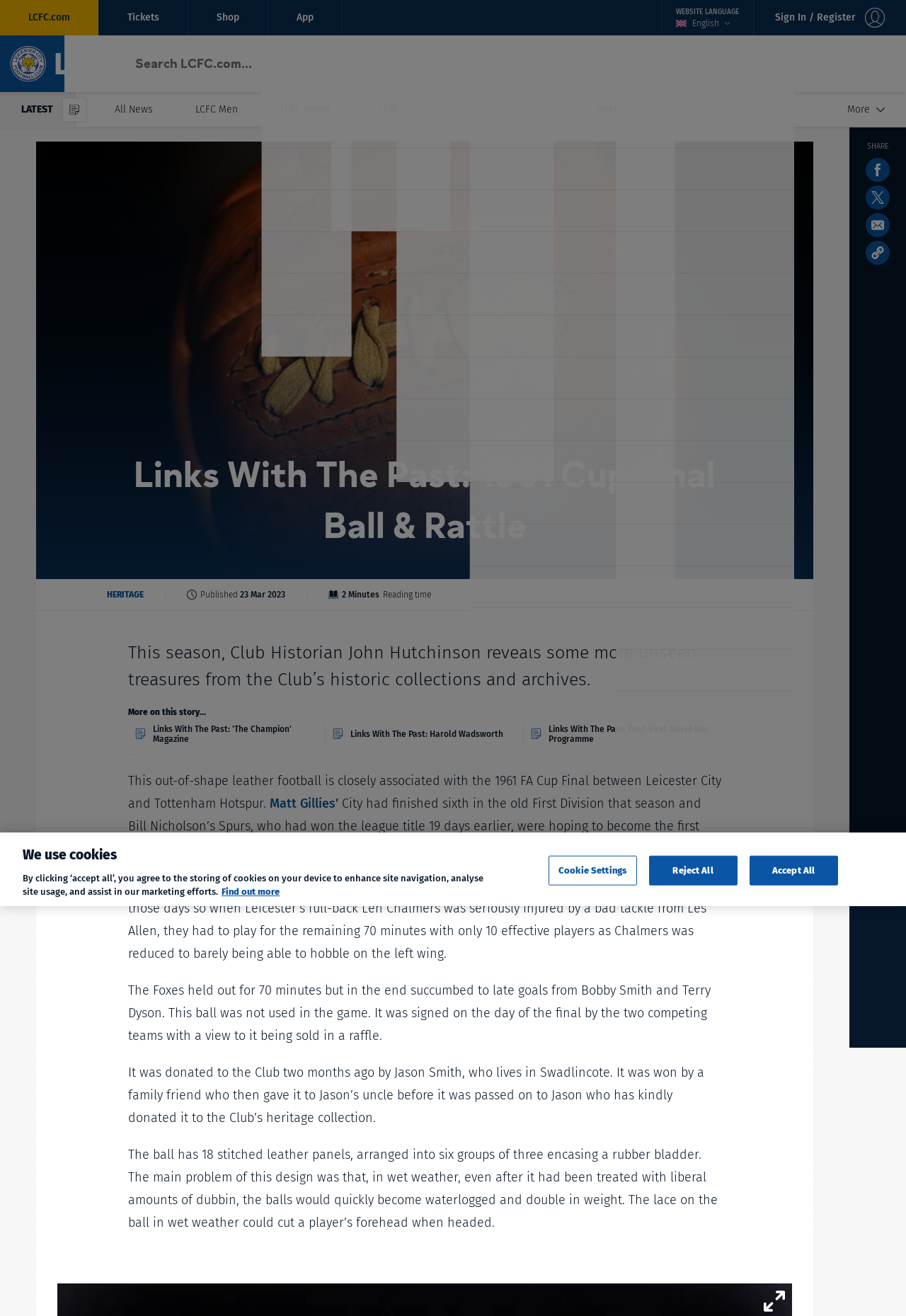What is the significance of the ball mentioned in the article?
Provide a fully detailed and comprehensive answer to the question.

The article mentions that the ball was signed by the two competing teams on the day of the 1961 FA Cup Final, and it was donated to the Club's heritage collection. This suggests that the ball is a significant artifact related to the 1961 FA Cup Final.